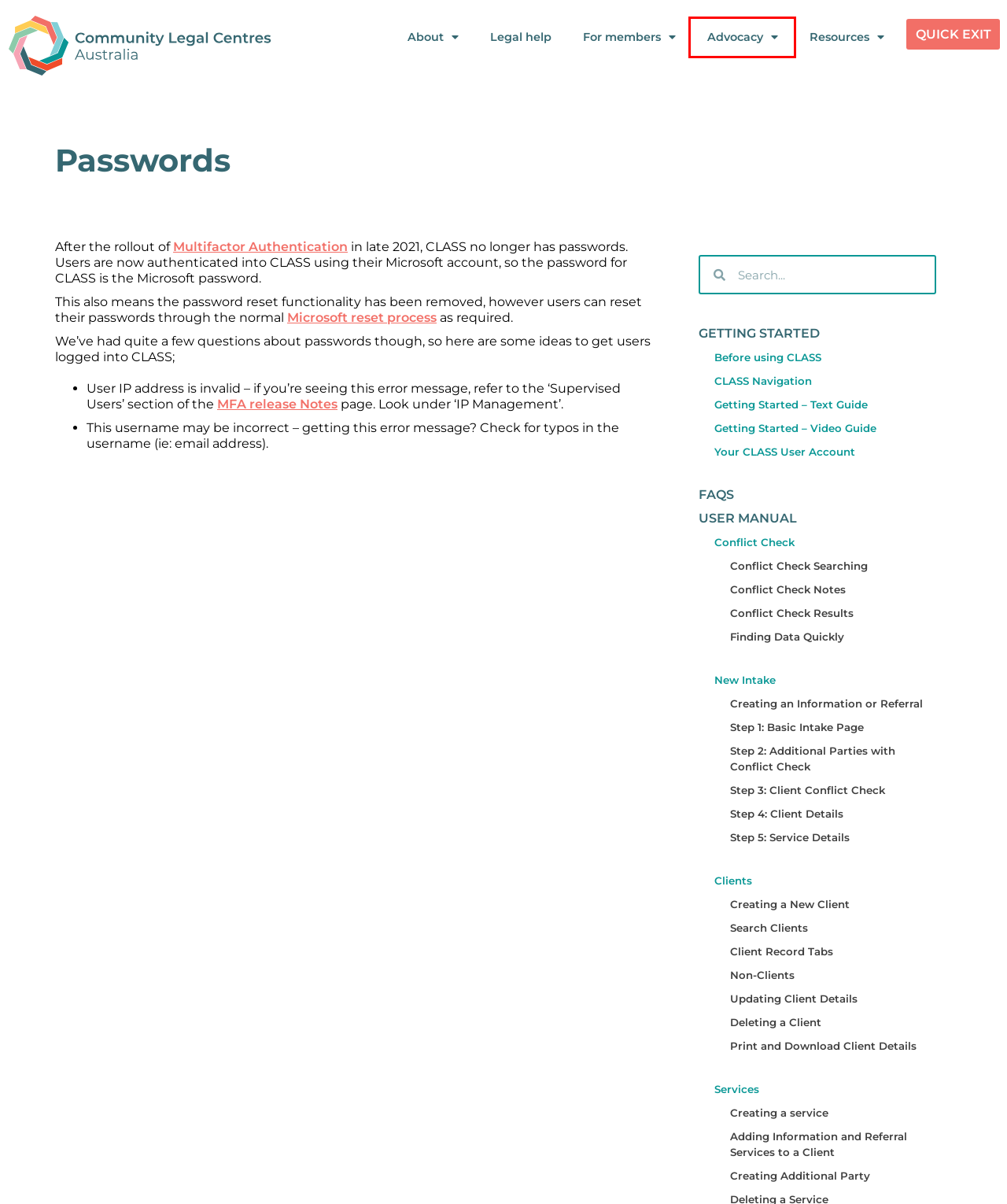Observe the provided screenshot of a webpage with a red bounding box around a specific UI element. Choose the webpage description that best fits the new webpage after you click on the highlighted element. These are your options:
A. Step 5: Service Details – CLCs Australia
B. Print and Download Client Details – CLCs Australia
C. Reset a forgotten Microsoft account password - Microsoft Support
D. Advocacy – CLCs Australia
E. Conflict Check Results – CLCs Australia
F. Creating a service – CLCs Australia
G. Clients – CLCs Australia
H. Services – CLCs Australia

D